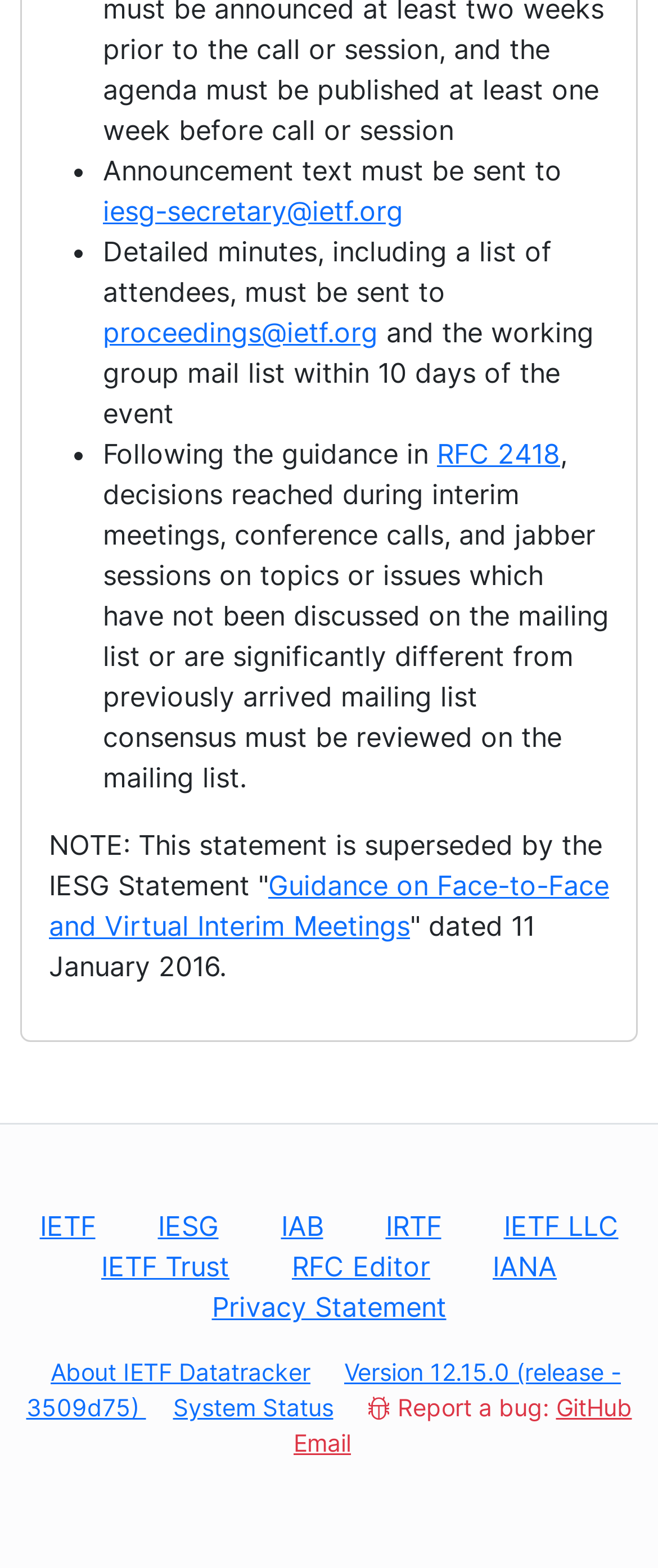Determine the bounding box coordinates for the clickable element to execute this instruction: "Report a bug on GitHub". Provide the coordinates as four float numbers between 0 and 1, i.e., [left, top, right, bottom].

[0.845, 0.888, 0.96, 0.906]